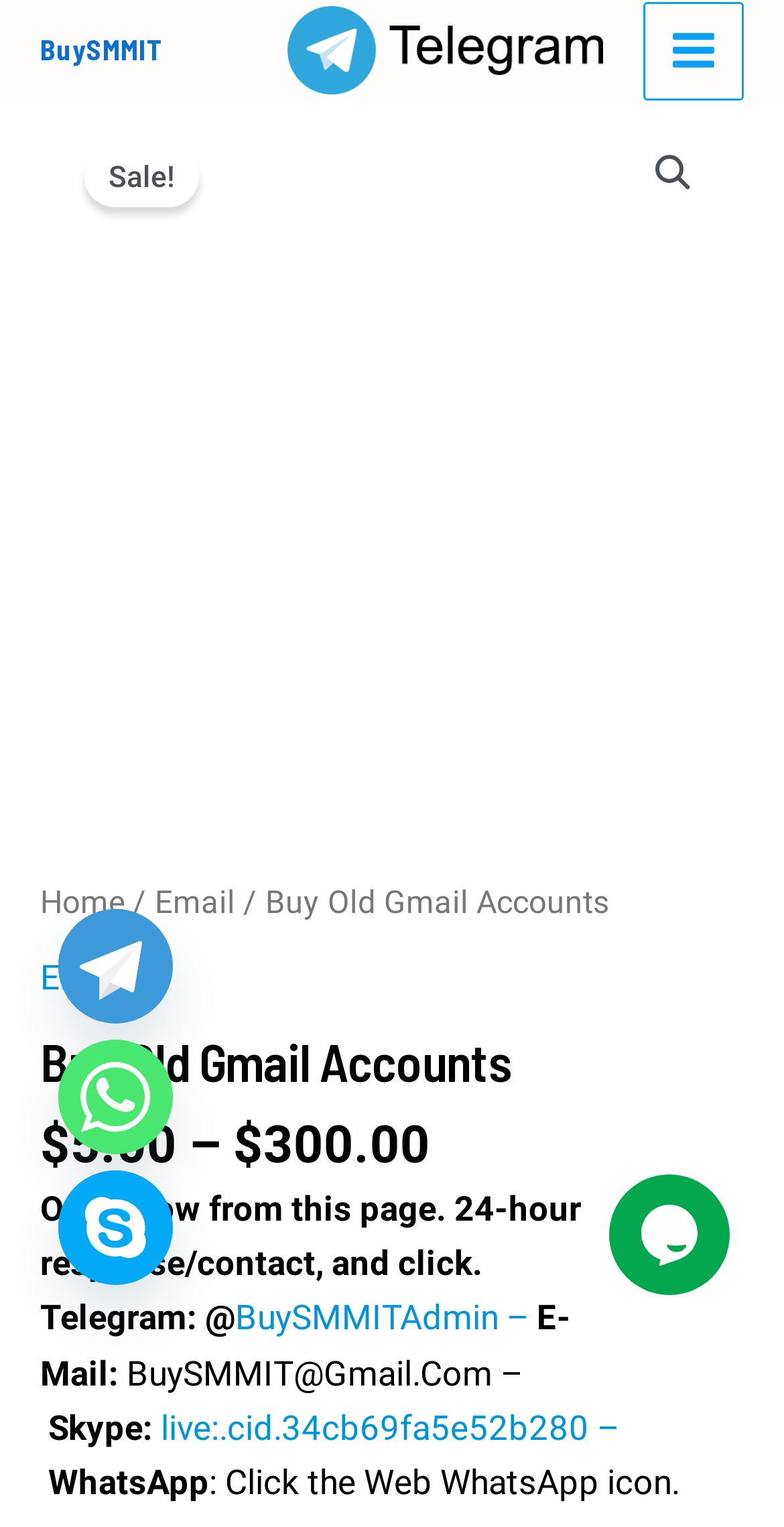Please identify the bounding box coordinates of the area I need to click to accomplish the following instruction: "Click the 'WhatsApp' link".

[0.074, 0.681, 0.221, 0.756]